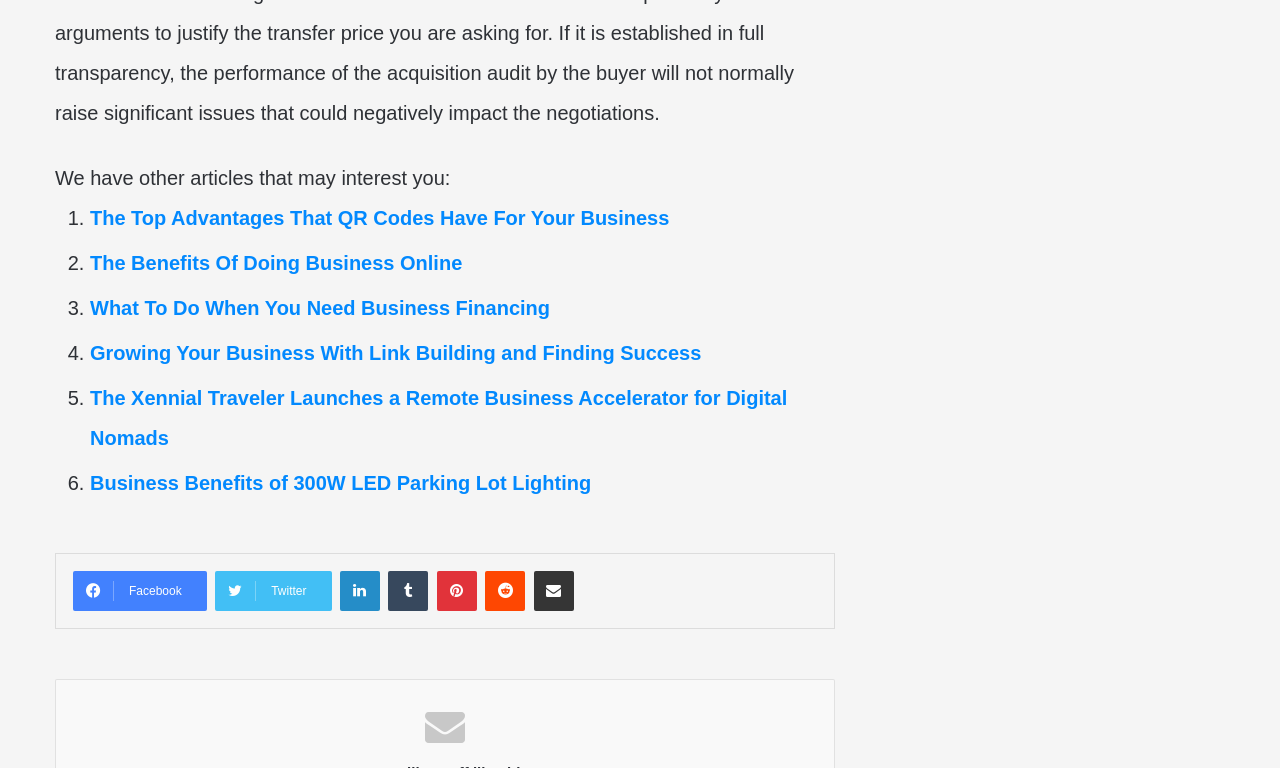Is there a link to share via email?
Please use the visual content to give a single word or phrase answer.

Yes